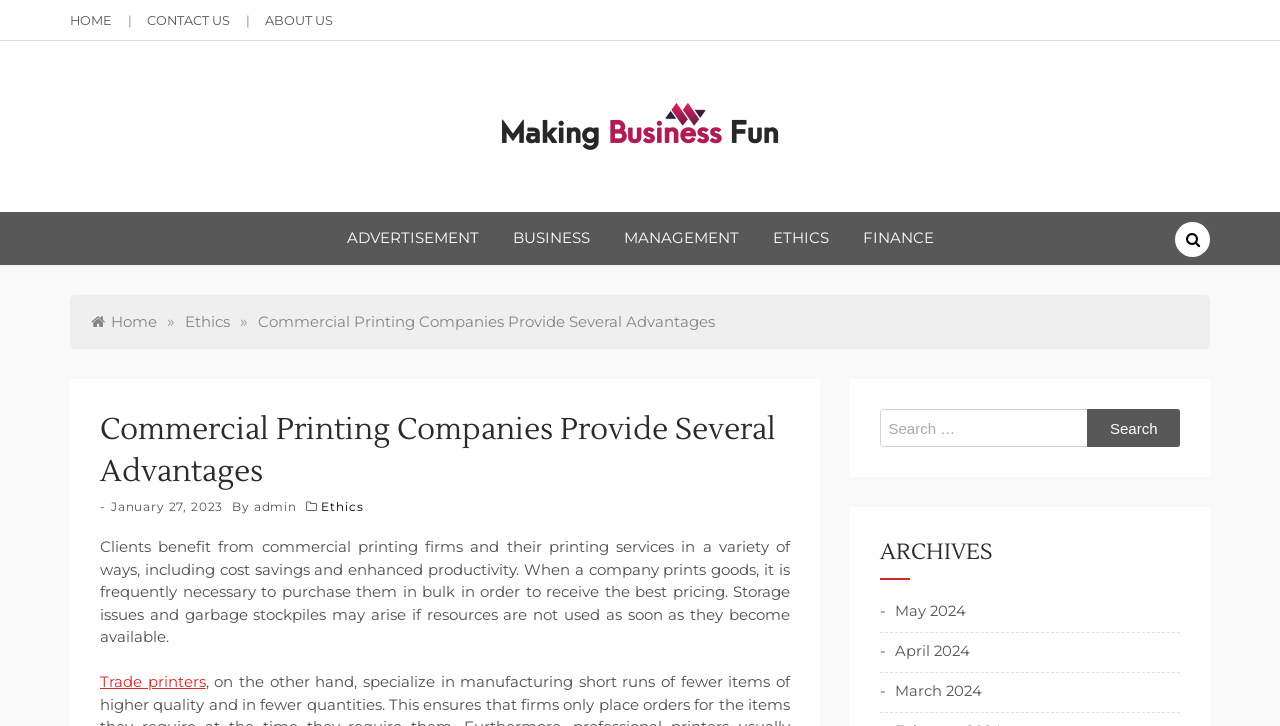What is the name of the blog?
Please answer the question with as much detail as possible using the screenshot.

I inferred this answer by looking at the heading element with the text 'Making Business Fun' and the image with the same text, which suggests that it is the name of the blog.